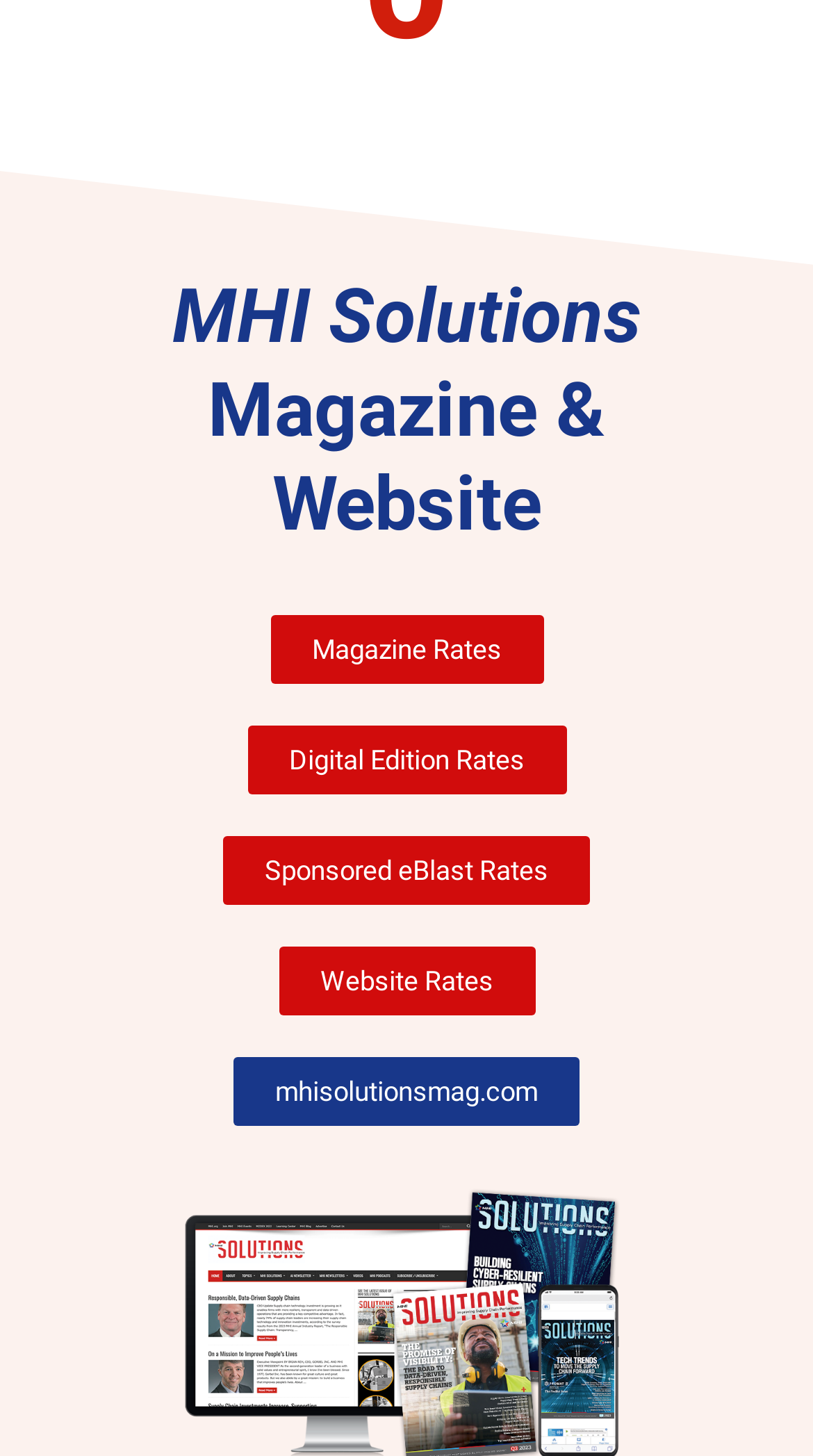Find the bounding box of the element with the following description: "Digital Edition Rates". The coordinates must be four float numbers between 0 and 1, formatted as [left, top, right, bottom].

[0.304, 0.498, 0.696, 0.545]